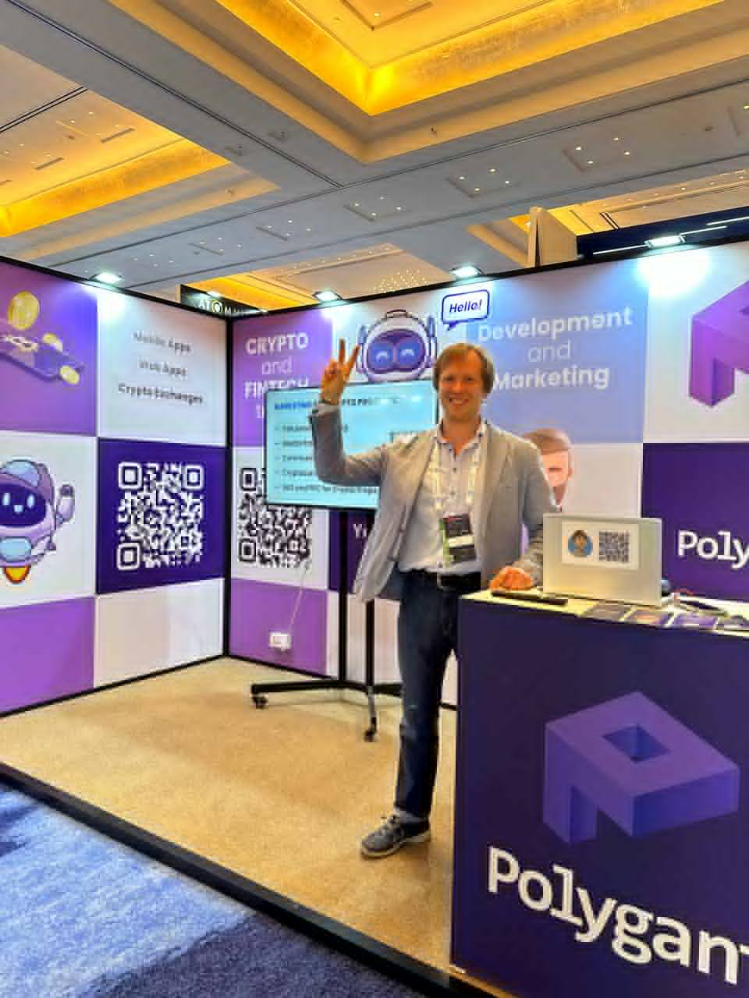Please examine the image and answer the question with a detailed explanation:
What is displayed on the laptop on the counter?

The laptop, adorned with QR codes and additional informational materials, is placed on the counter, inviting visitors to engage further and learn more about Polygant's services and offerings.